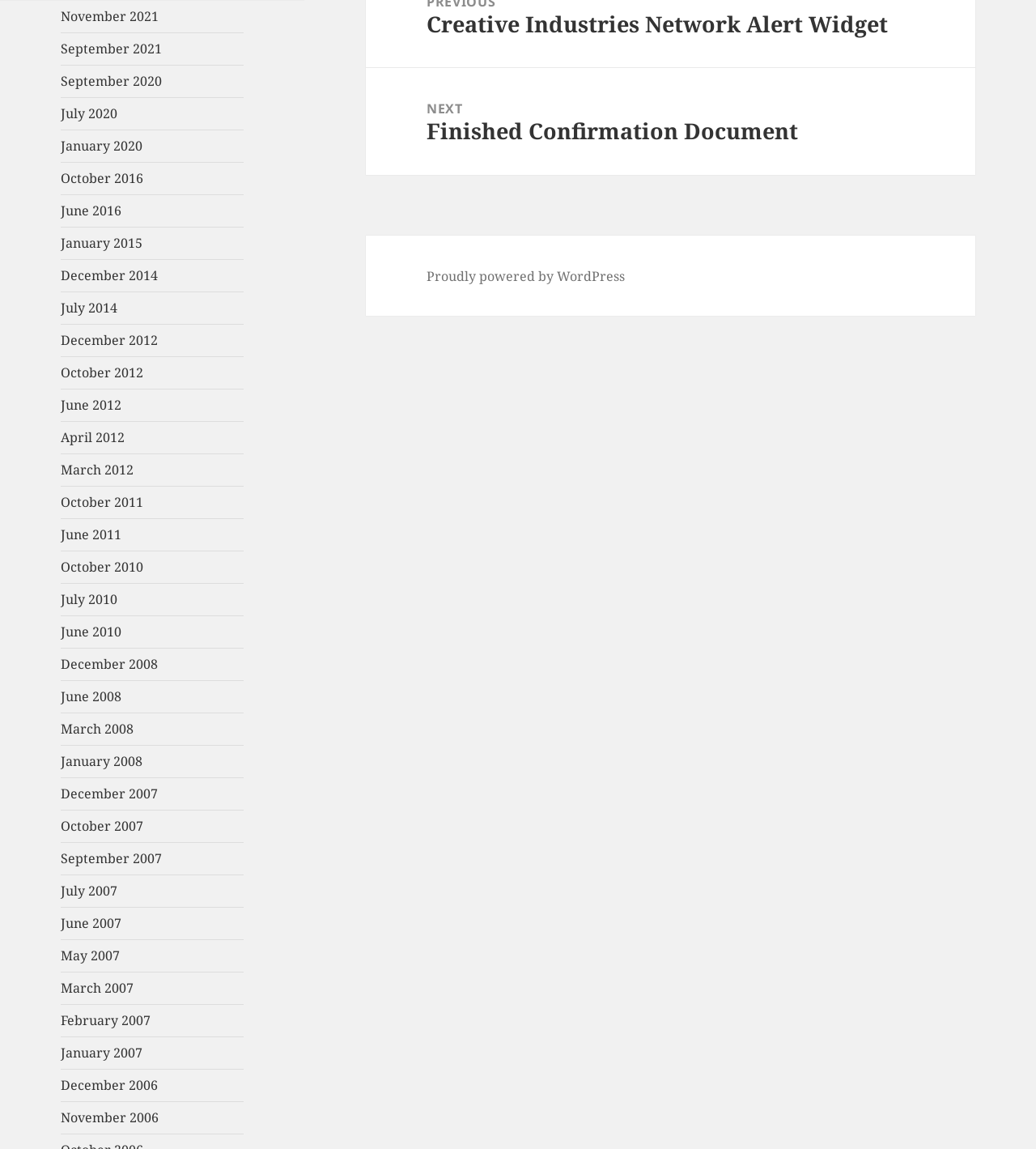Determine the bounding box for the HTML element described here: "Proudly powered by WordPress". The coordinates should be given as [left, top, right, bottom] with each number being a float between 0 and 1.

[0.412, 0.232, 0.603, 0.248]